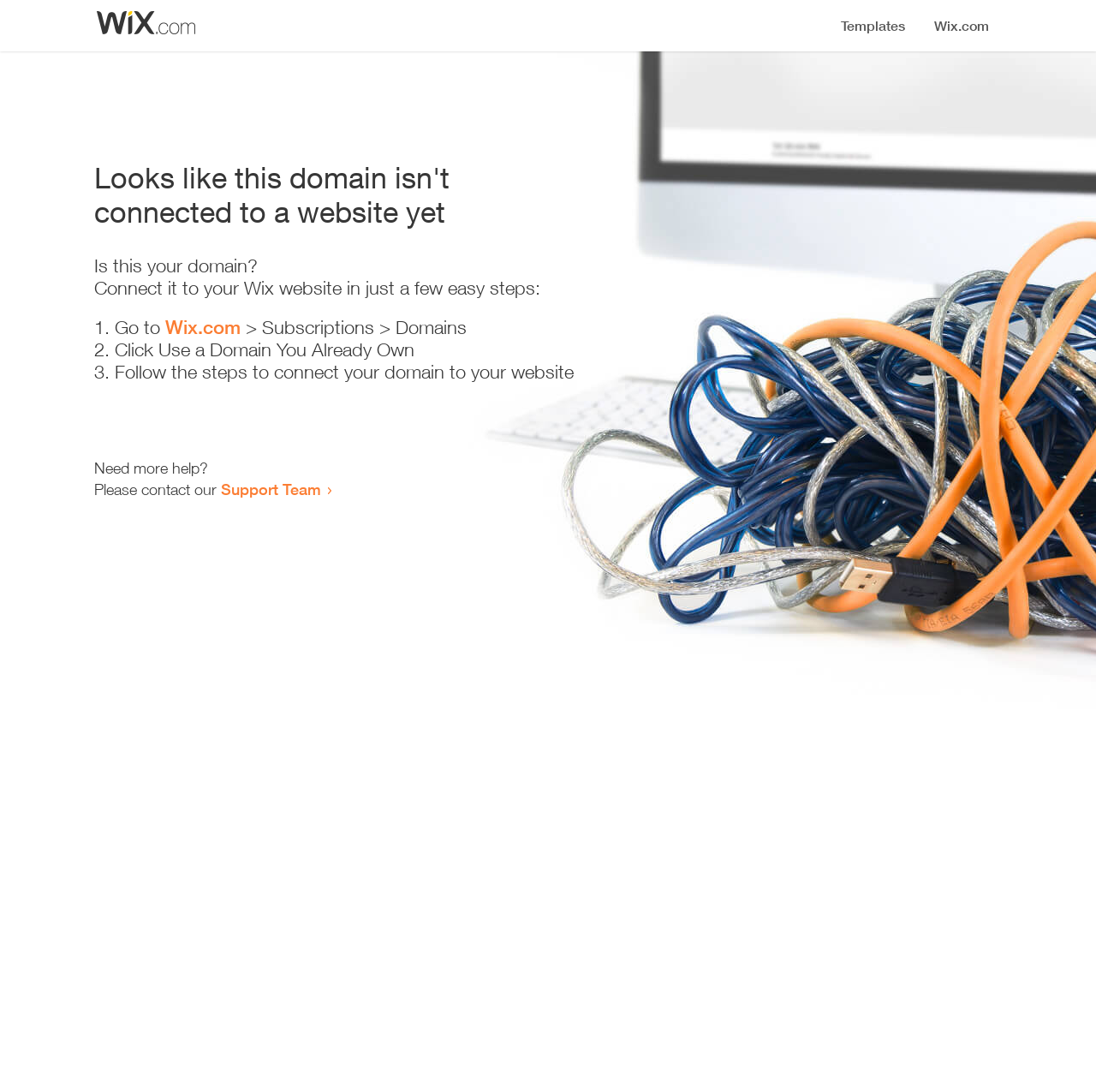Where should the user go to start the connection process?
Based on the image, give a one-word or short phrase answer.

Wix.com